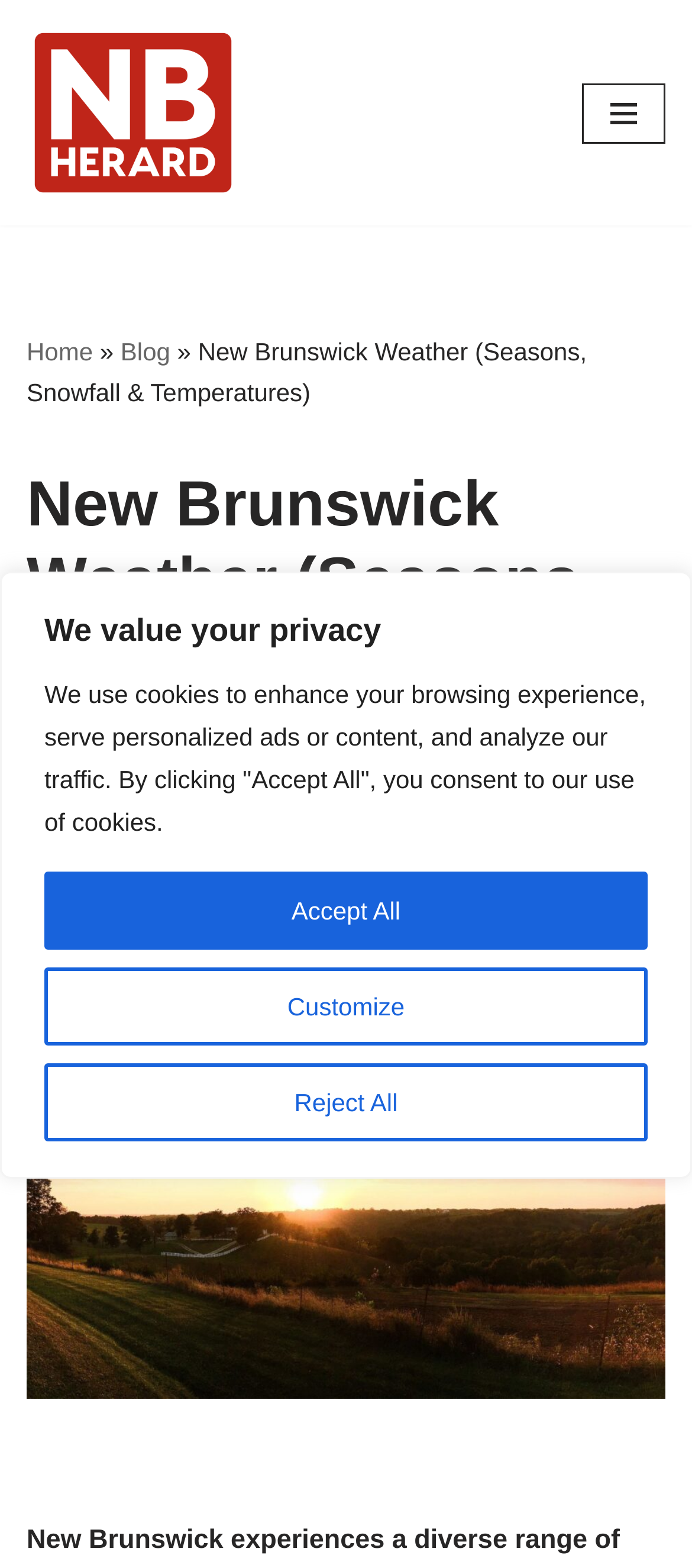Please identify the bounding box coordinates of the element that needs to be clicked to execute the following command: "Click the navigation menu button". Provide the bounding box using four float numbers between 0 and 1, formatted as [left, top, right, bottom].

[0.841, 0.053, 0.962, 0.091]